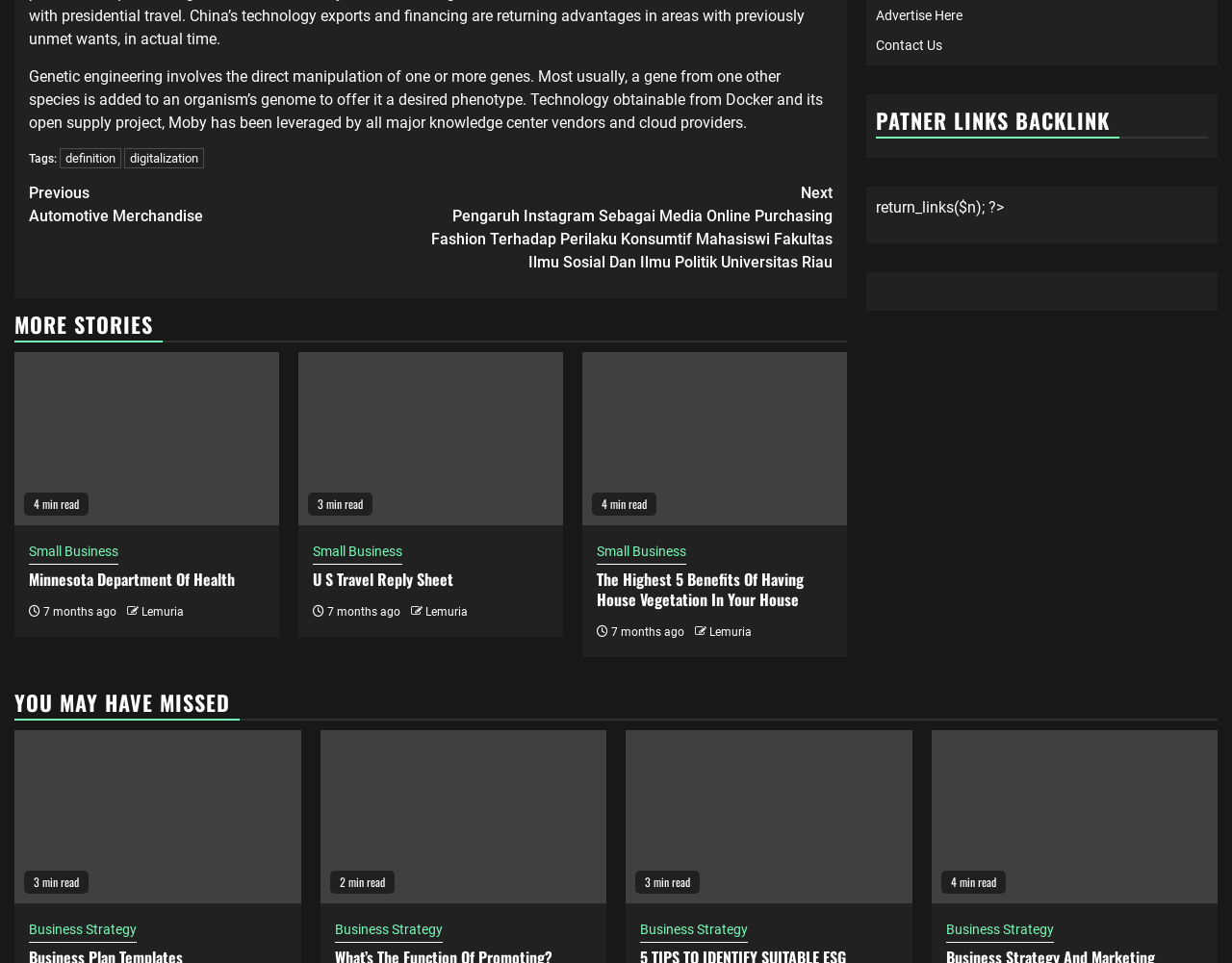Can you specify the bounding box coordinates of the area that needs to be clicked to fulfill the following instruction: "Visit 'Minnesota Department Of Health'"?

[0.023, 0.59, 0.191, 0.614]